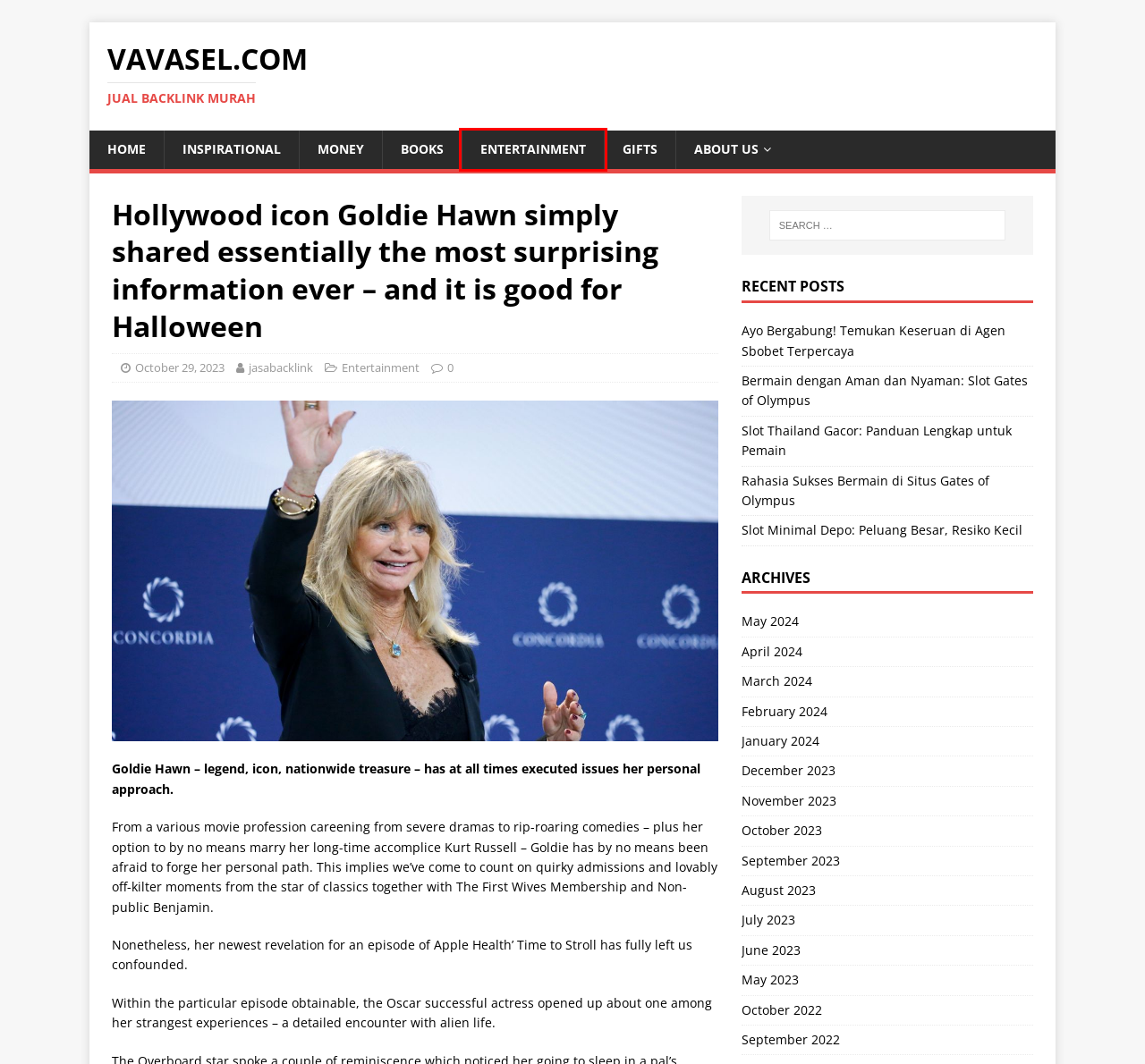You are provided with a screenshot of a webpage highlighting a UI element with a red bounding box. Choose the most suitable webpage description that matches the new page after clicking the element in the bounding box. Here are the candidates:
A. July 2023 – vavasel.com
B. Entertainment – vavasel.com
C. Books – vavasel.com
D. April 2024 – vavasel.com
E. May 2024 – vavasel.com
F. October 2022 – vavasel.com
G. August 2023 – vavasel.com
H. Rahasia Sukses Bermain di Situs Gates of Olympus – vavasel.com

B